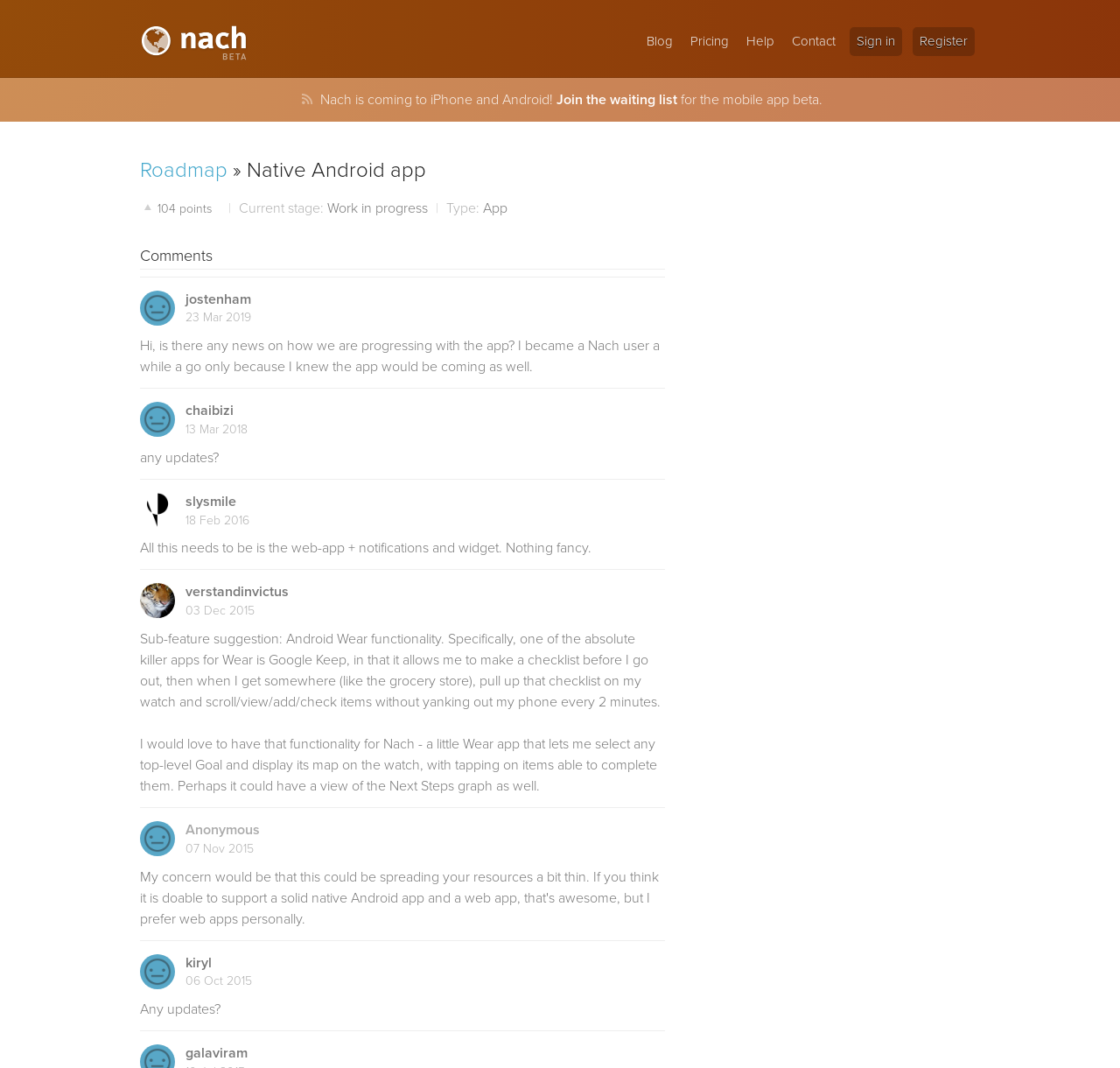Can you find the bounding box coordinates for the UI element given this description: "Join the waiting list"? Provide the coordinates as four float numbers between 0 and 1: [left, top, right, bottom].

[0.495, 0.085, 0.606, 0.102]